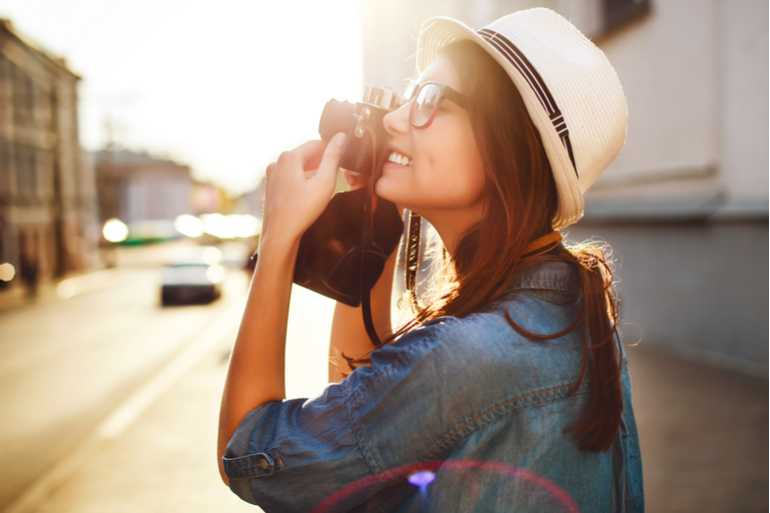Please provide a comprehensive response to the question based on the details in the image: What is the woman doing in the scene?

The caption states that the woman is raising a vintage camera to take a photo, indicating that she is engaged in the act of photography.